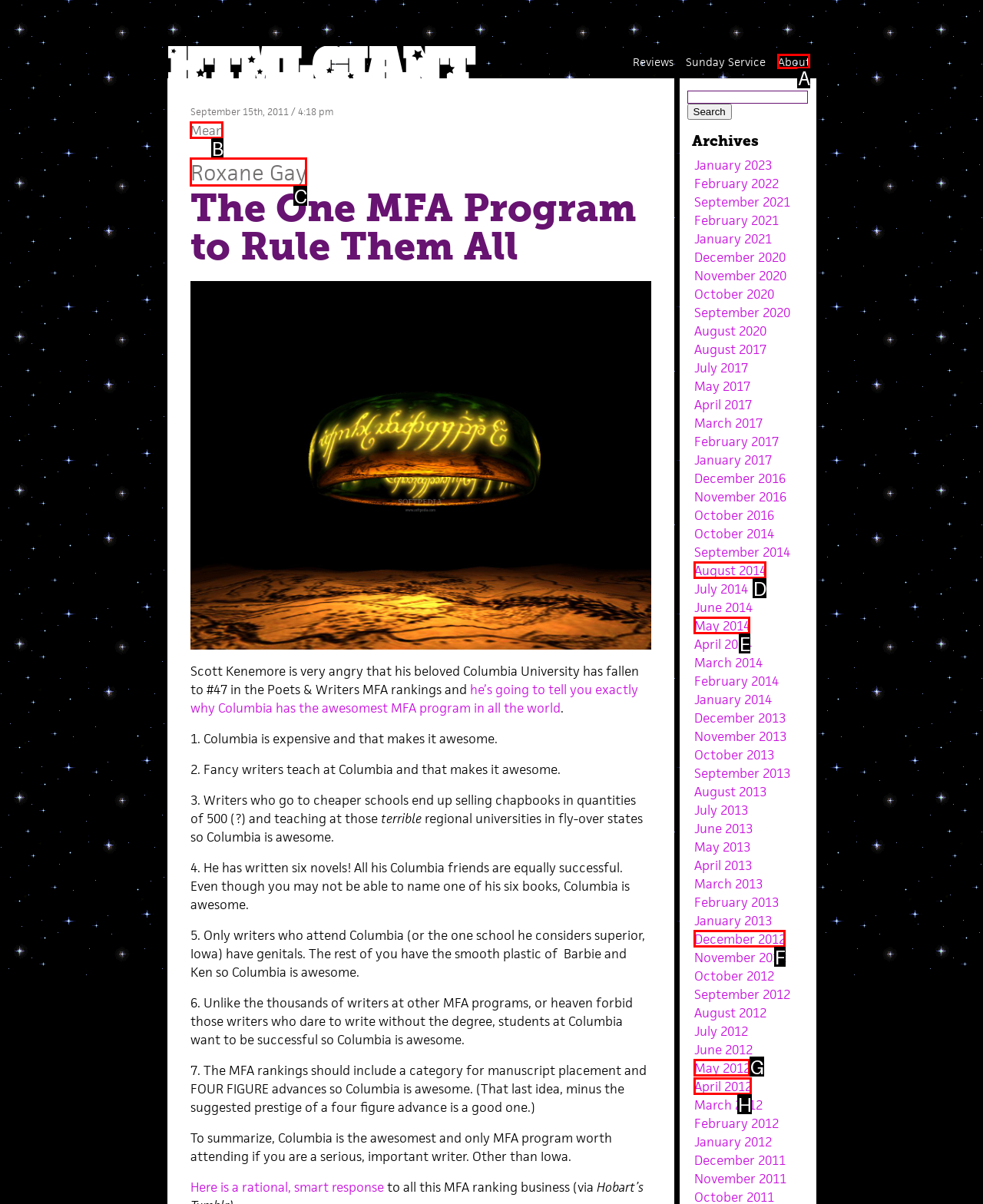Select the HTML element that needs to be clicked to perform the task: Click the 'About' link. Reply with the letter of the chosen option.

A